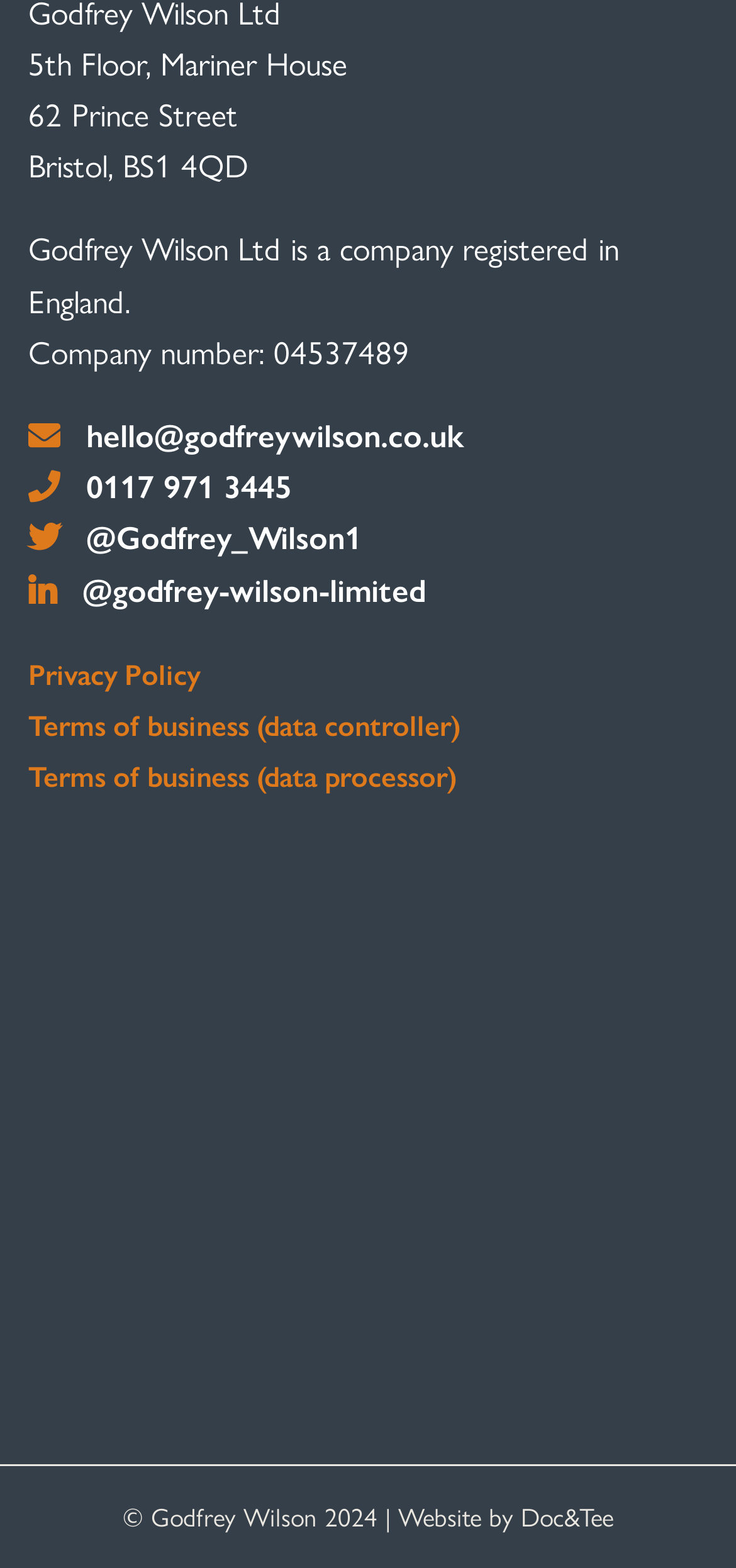Locate the bounding box coordinates of the clickable area to execute the instruction: "Visit Godfrey Wilson's Twitter page". Provide the coordinates as four float numbers between 0 and 1, represented as [left, top, right, bottom].

[0.038, 0.328, 0.491, 0.357]